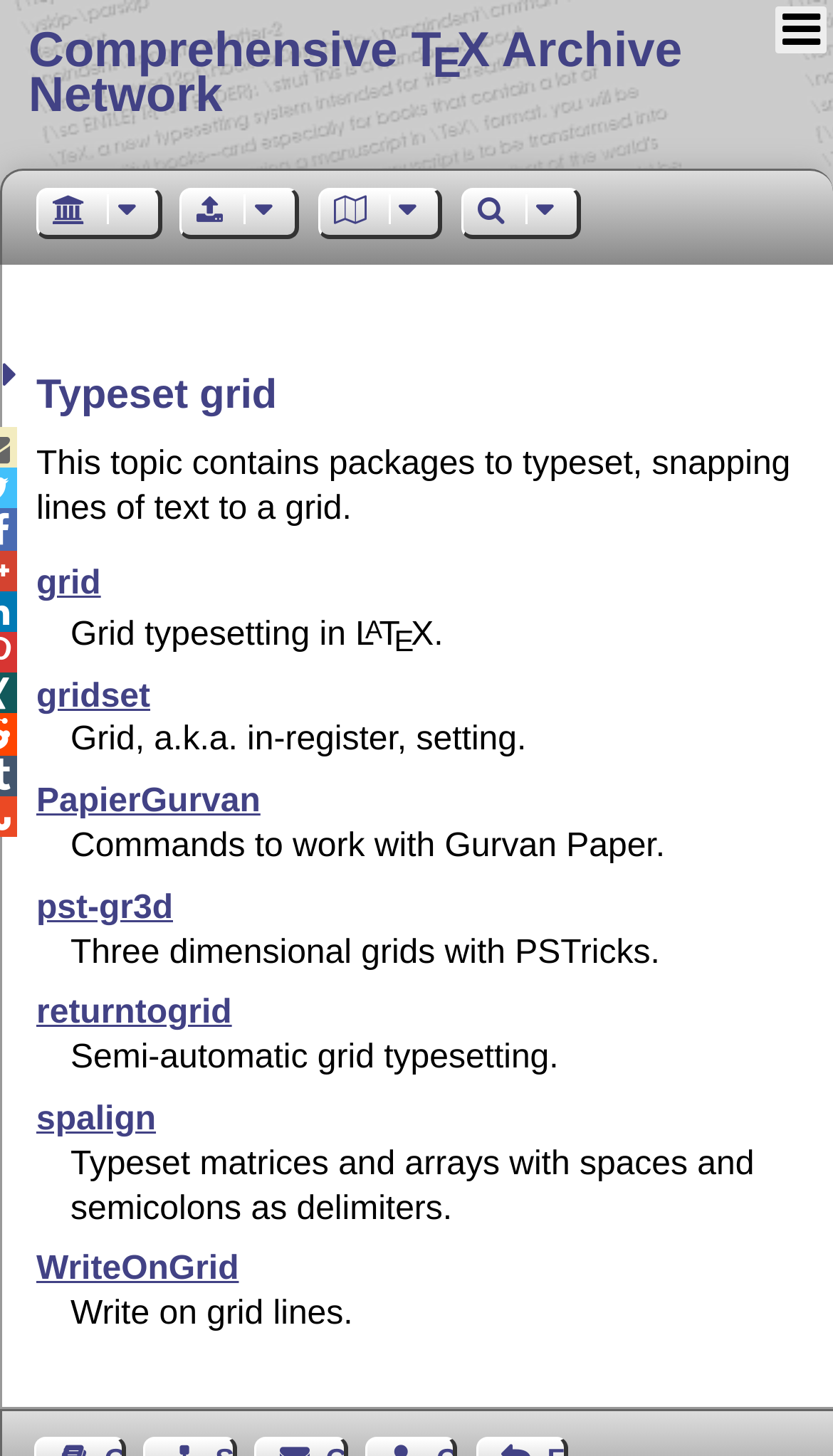Determine the bounding box coordinates of the section to be clicked to follow the instruction: "Explore PapierGurvan". The coordinates should be given as four float numbers between 0 and 1, formatted as [left, top, right, bottom].

[0.044, 0.539, 0.313, 0.563]